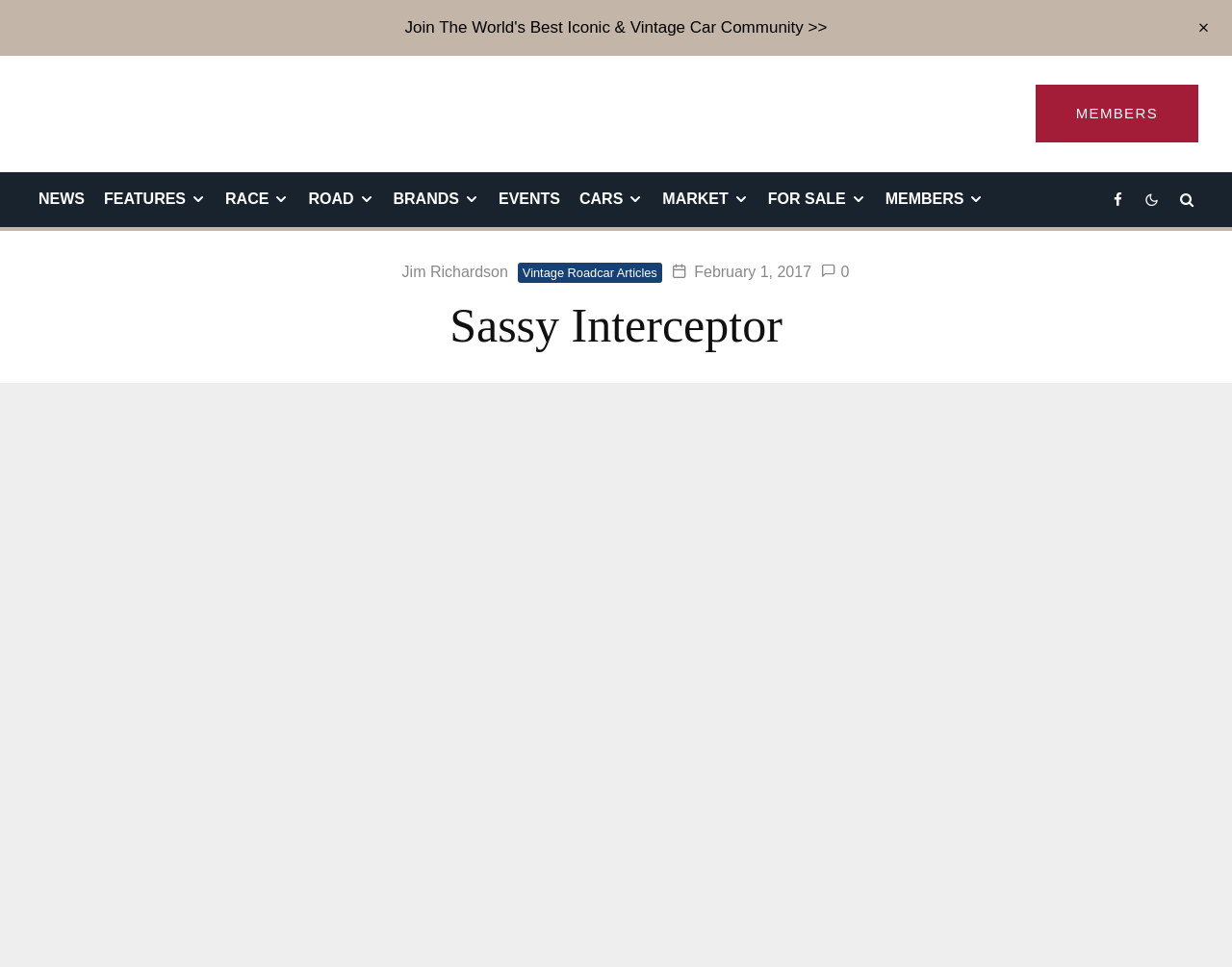What social media platform is linked on this webpage?
Craft a detailed and extensive response to the question.

I found the social media platform by looking at the link 'Facebook' among the list of links at the top of the webpage, which suggests that the website is linked to Facebook.